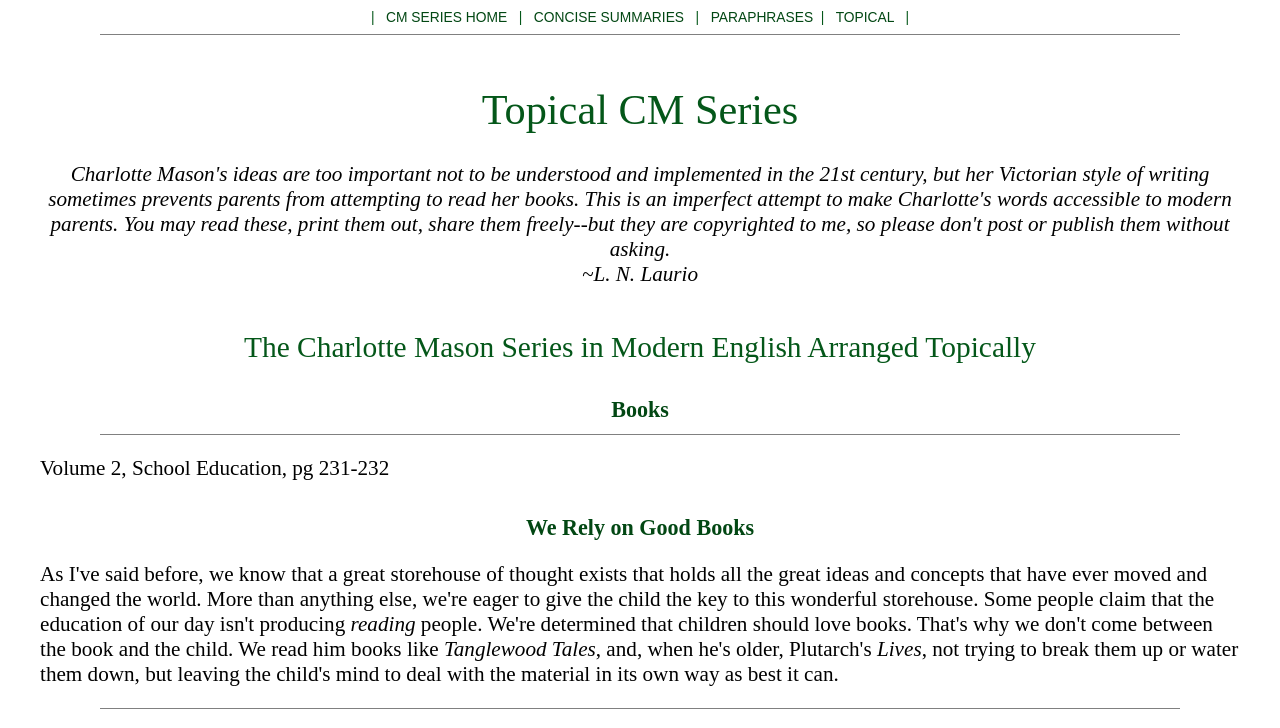What is the name of the first book in the series? Observe the screenshot and provide a one-word or short phrase answer.

Not mentioned